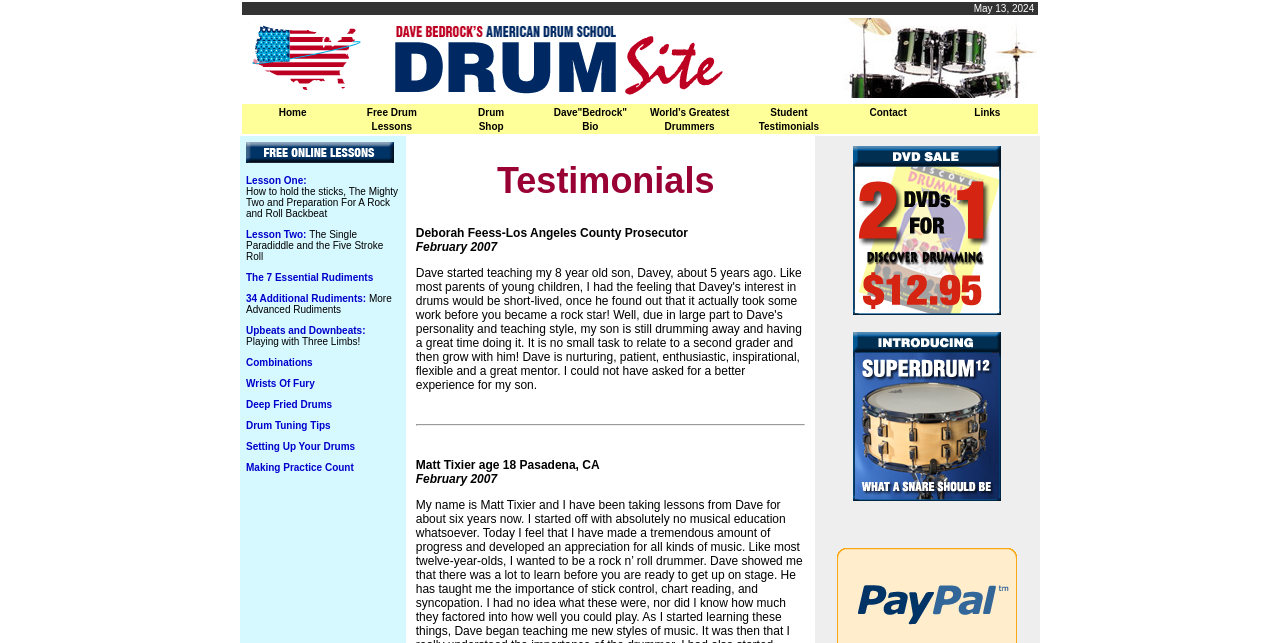Please identify the coordinates of the bounding box for the clickable region that will accomplish this instruction: "Explore the Drum Shop link".

[0.373, 0.166, 0.394, 0.205]